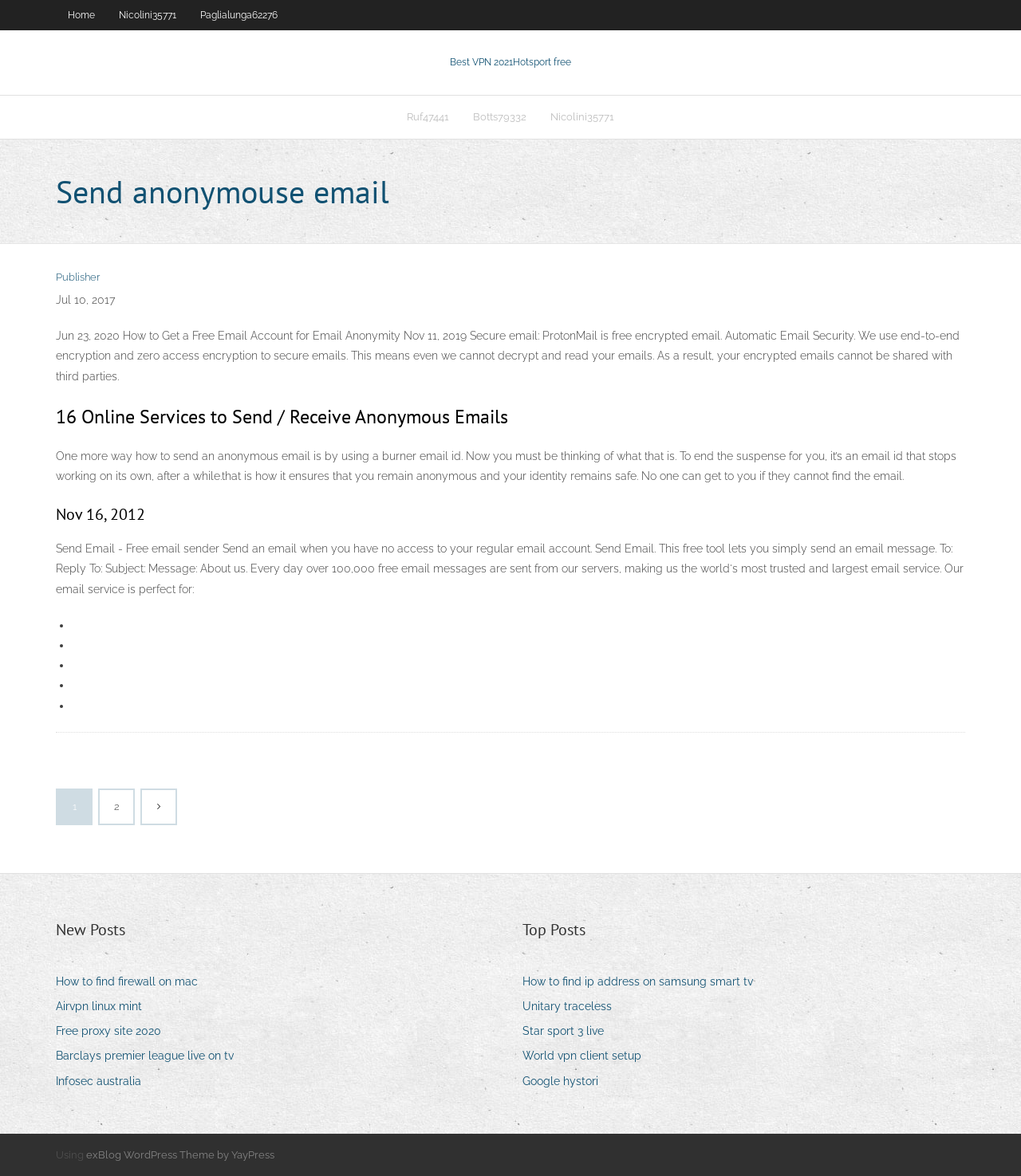Identify the bounding box coordinates for the element you need to click to achieve the following task: "Click on the 'Top Posts' heading". The coordinates must be four float values ranging from 0 to 1, formatted as [left, top, right, bottom].

[0.512, 0.78, 0.573, 0.801]